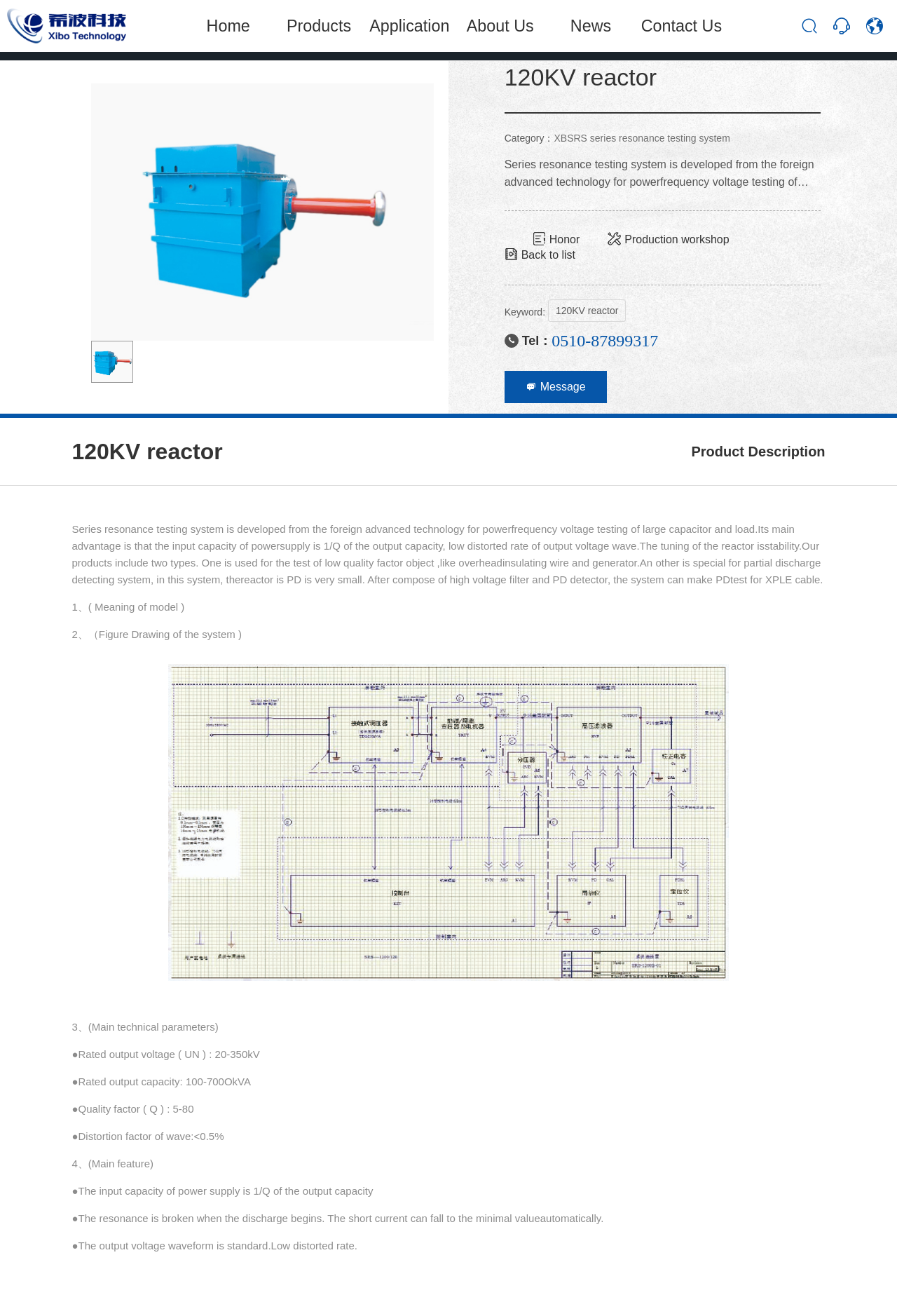Based on the image, provide a detailed and complete answer to the question: 
What is the company name?

The company name can be found in the top-left corner of the webpage, where it is written as '120KV reactor_Jiangsu Xibo Electric Technology Co., Ltd.'.